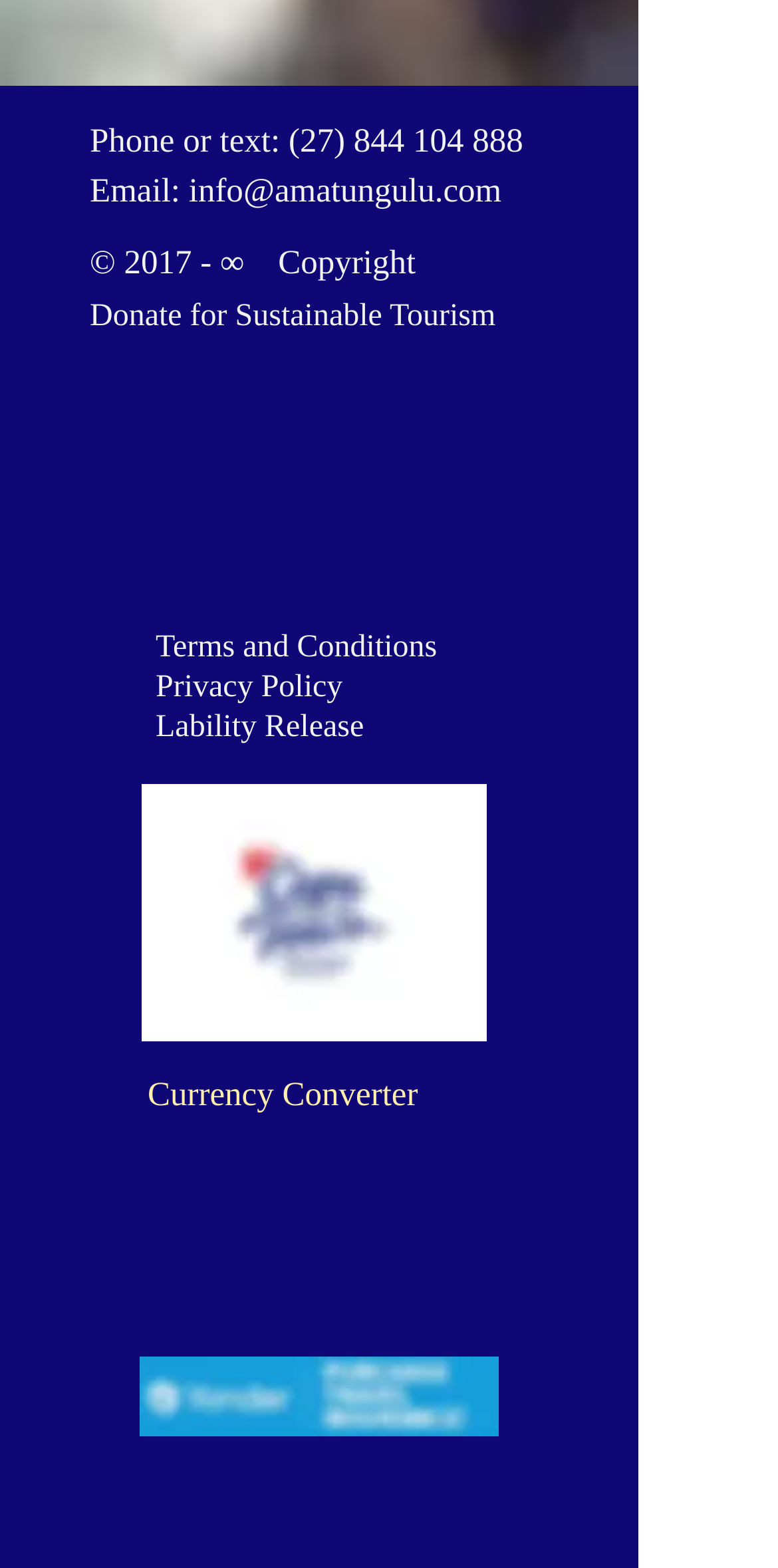Identify the bounding box coordinates of the specific part of the webpage to click to complete this instruction: "Donate for sustainable tourism".

[0.115, 0.191, 0.637, 0.212]